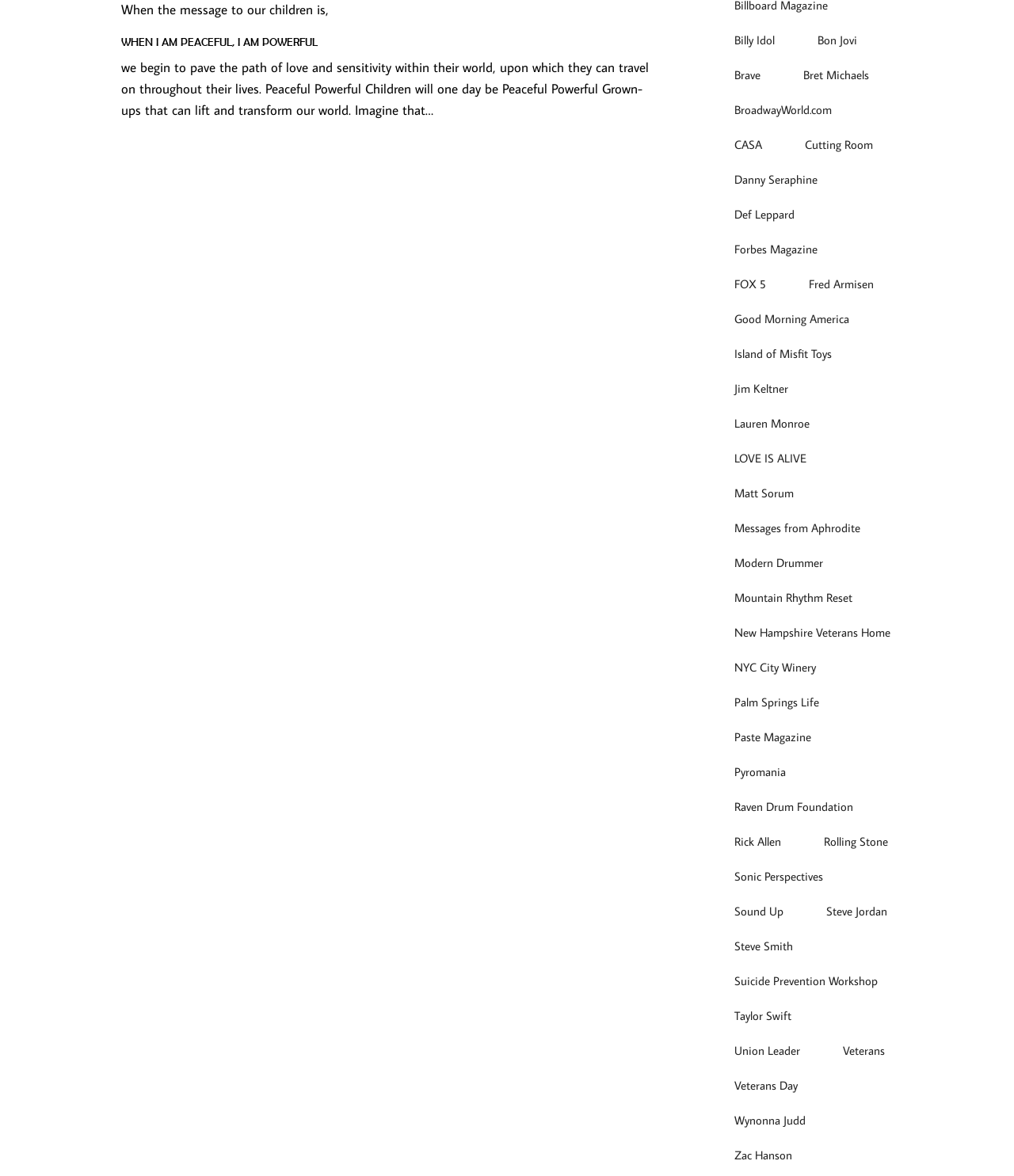What is the purpose of the links on this webpage?
Answer the question with a single word or phrase by looking at the picture.

To provide information